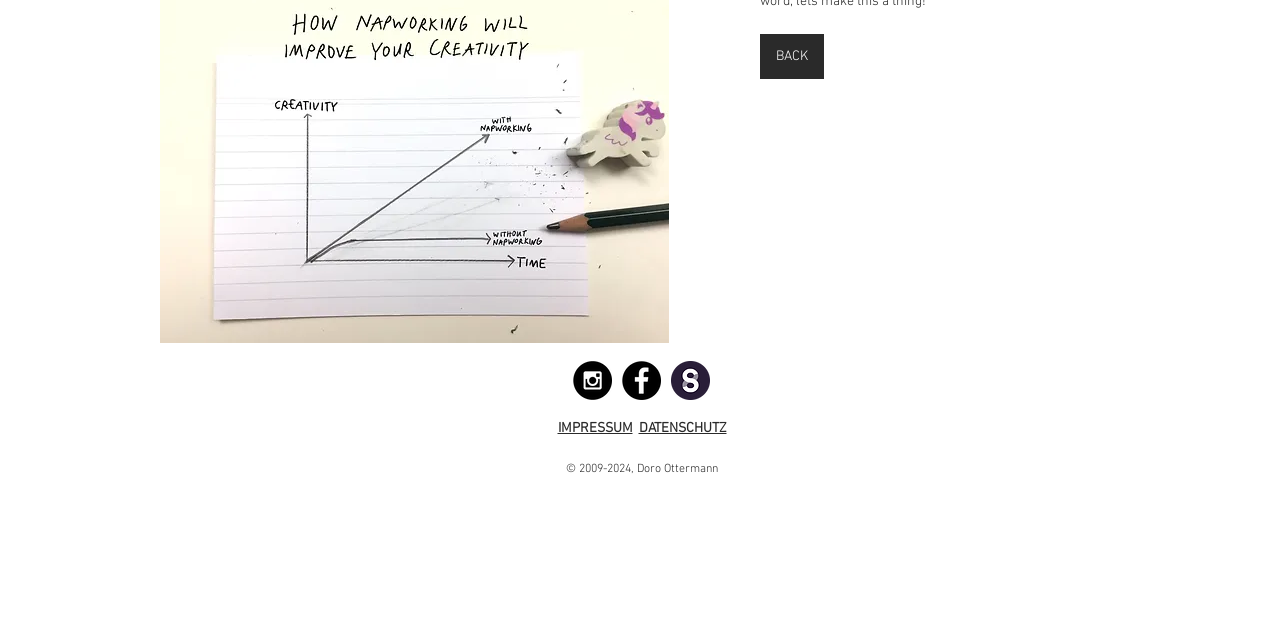Identify the bounding box for the described UI element: "aria-label="Instagram - Black Circle"".

[0.448, 0.564, 0.478, 0.625]